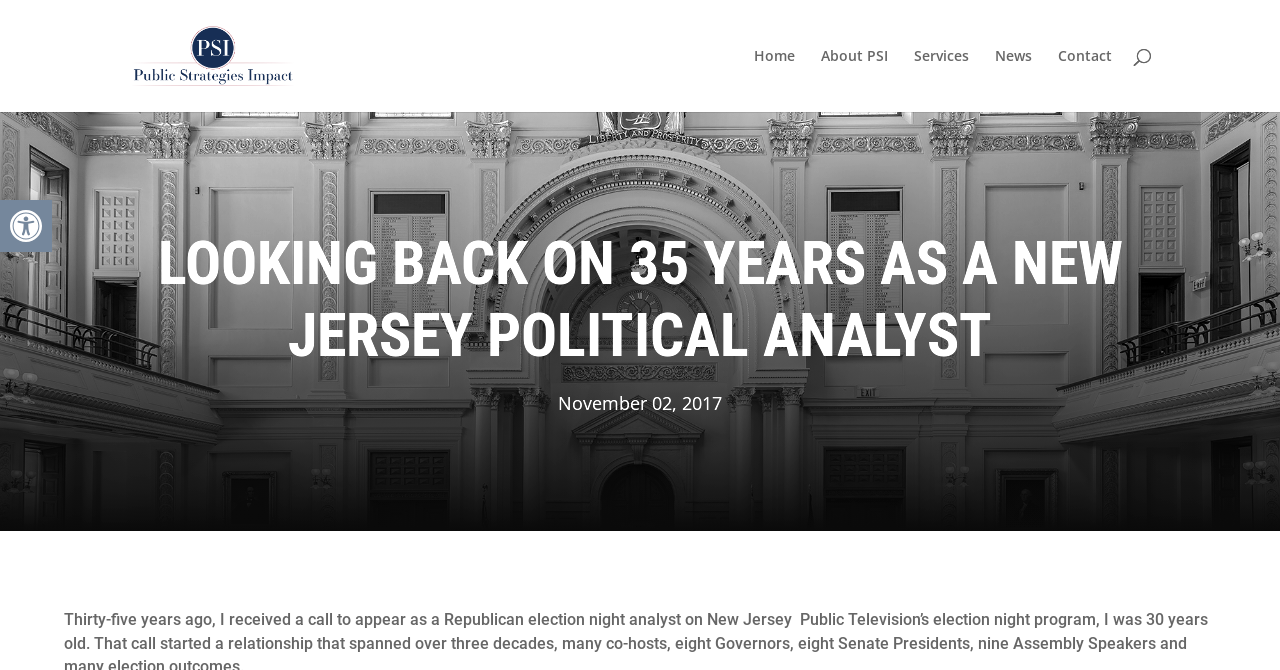Using the webpage screenshot, locate the HTML element that fits the following description and provide its bounding box: "About PSI".

[0.641, 0.073, 0.694, 0.167]